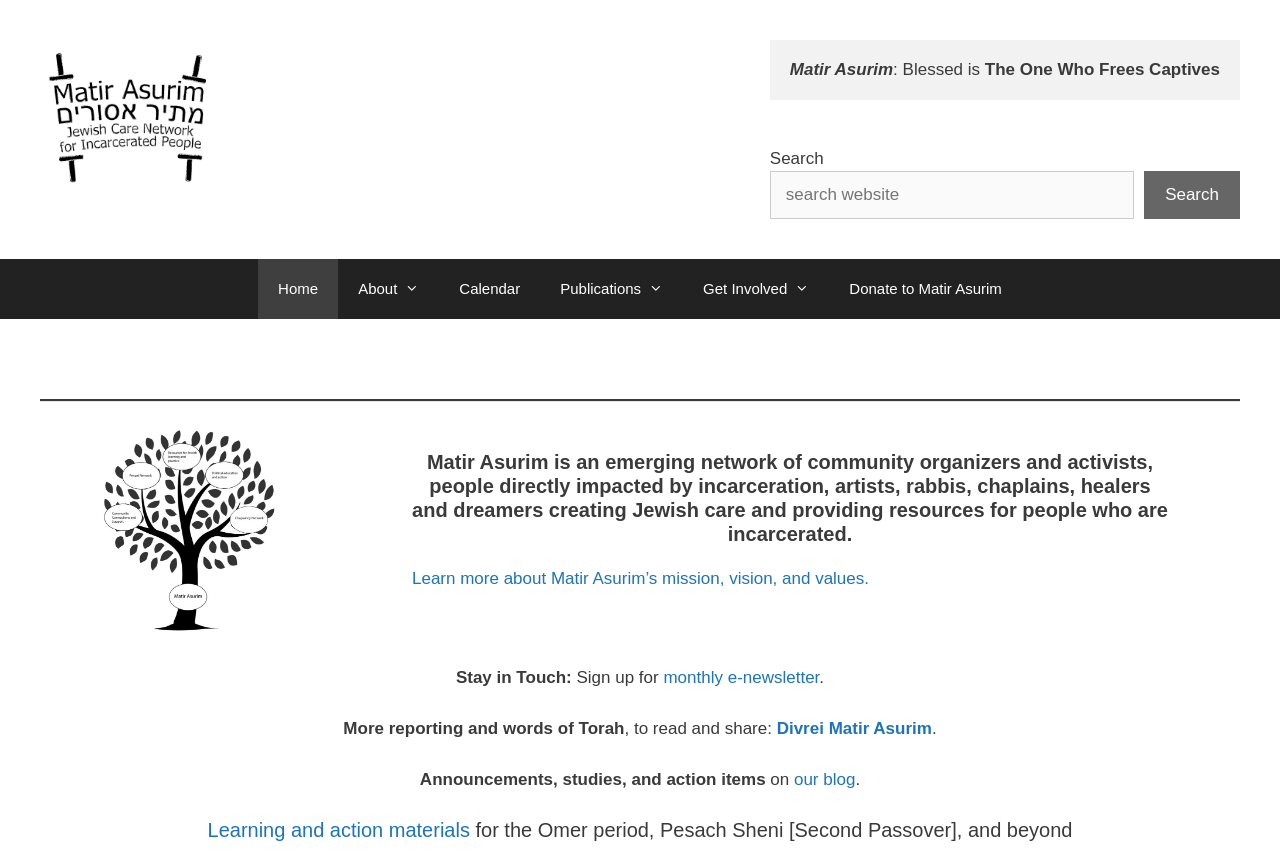Provide the bounding box coordinates for the area that should be clicked to complete the instruction: "Search for something".

[0.601, 0.199, 0.886, 0.254]